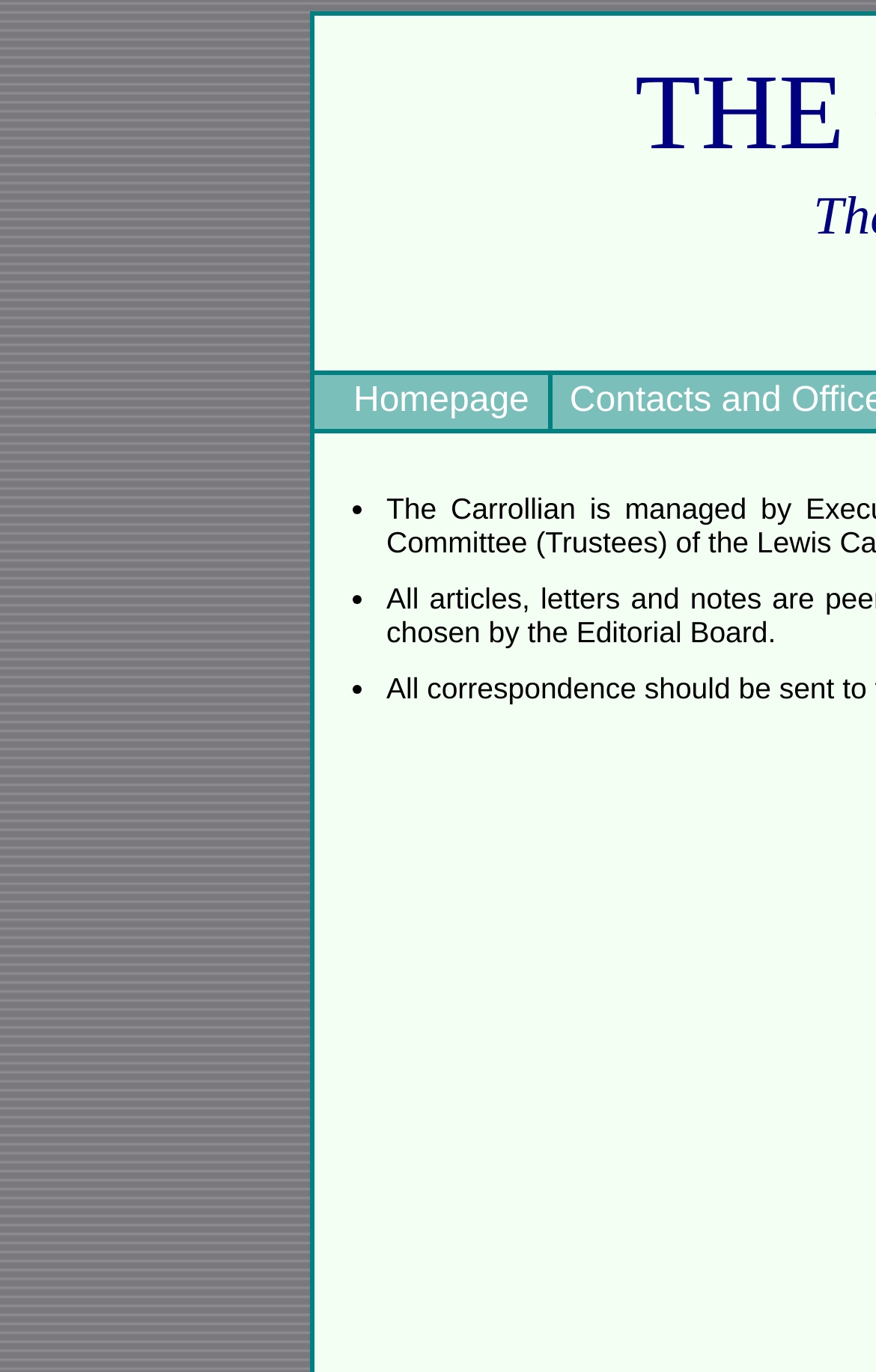Identify the bounding box of the UI component described as: "Homepage".

[0.383, 0.27, 0.63, 0.314]